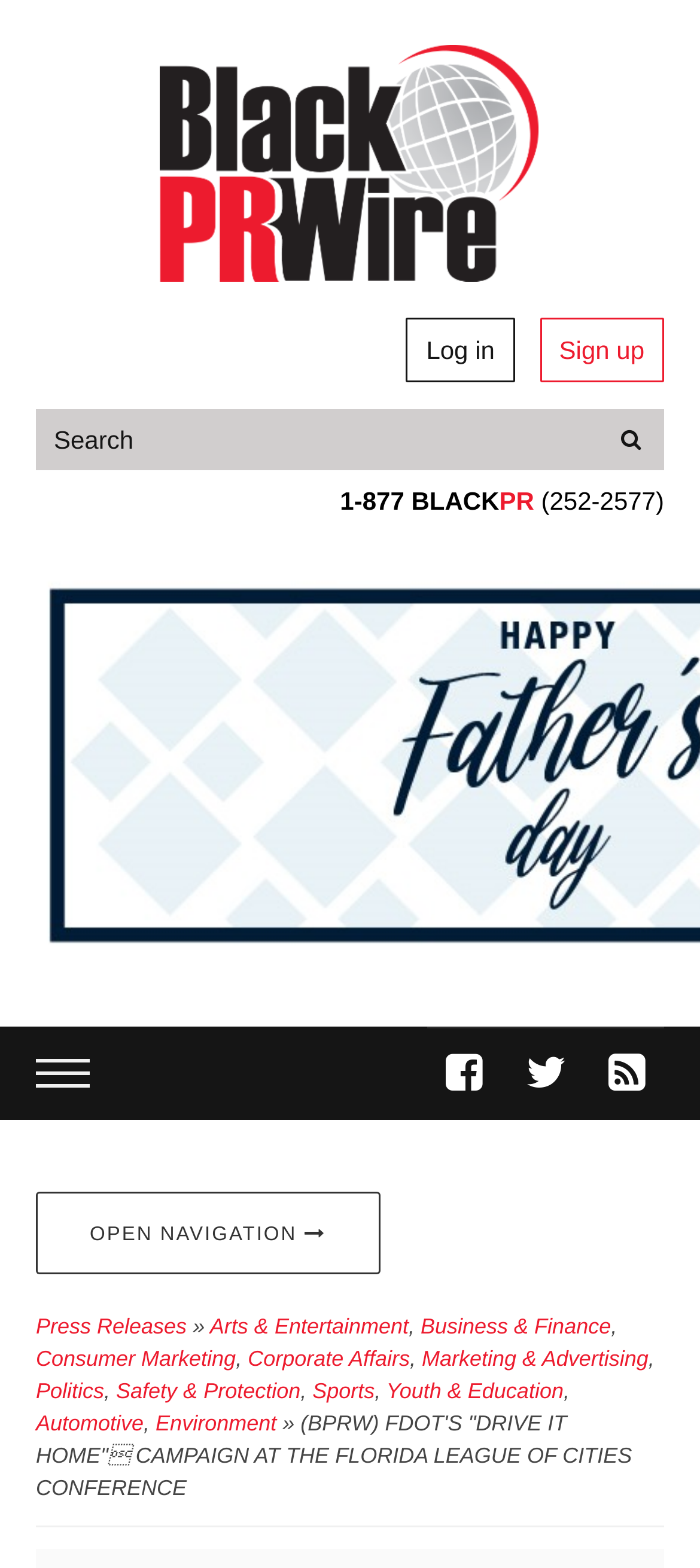What categories of press releases are available?
Carefully examine the image and provide a detailed answer to the question.

I found the categories of press releases by looking at the link elements on the webpage, specifically the ones with the text 'Arts & Entertainment', 'Business & Finance', and others, which indicate that they are categories of press releases available on the website.